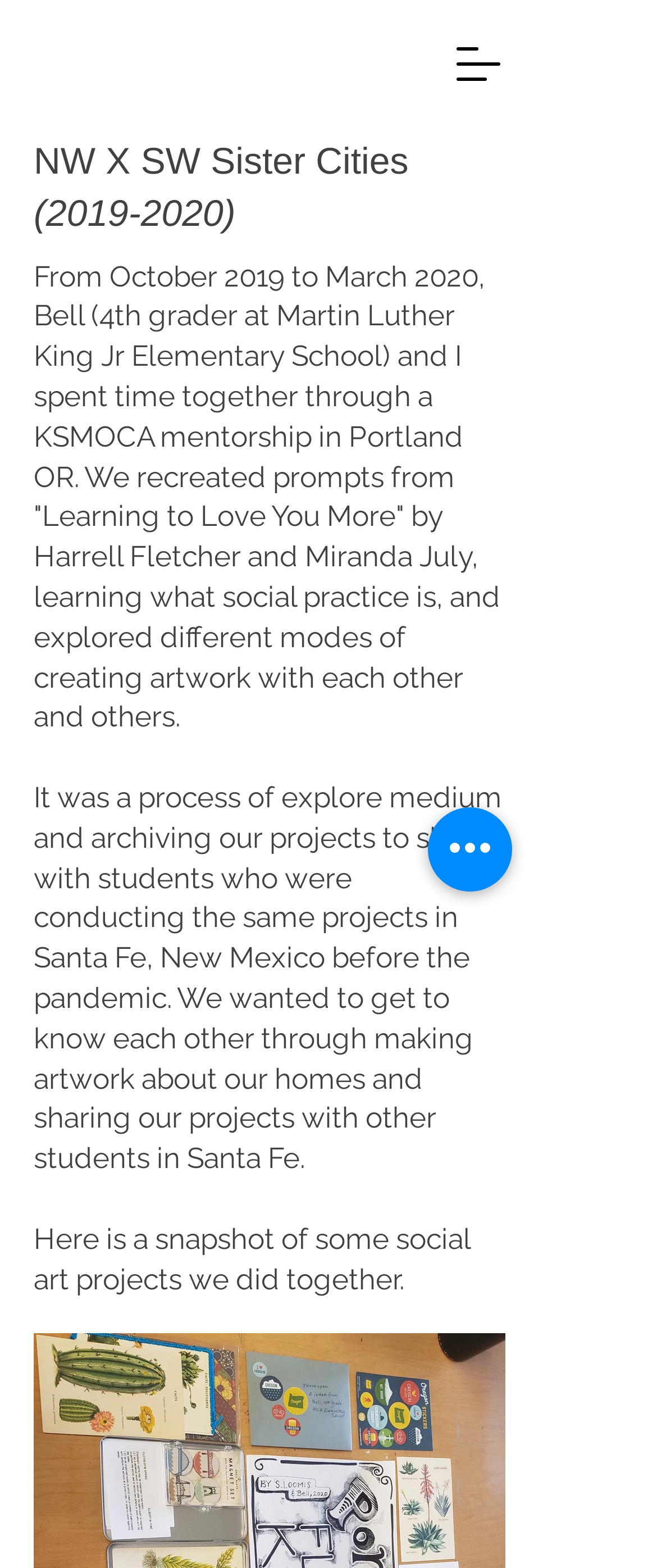Please determine the bounding box coordinates for the element with the description: "aria-label="Open navigation menu"".

[0.664, 0.014, 0.792, 0.068]